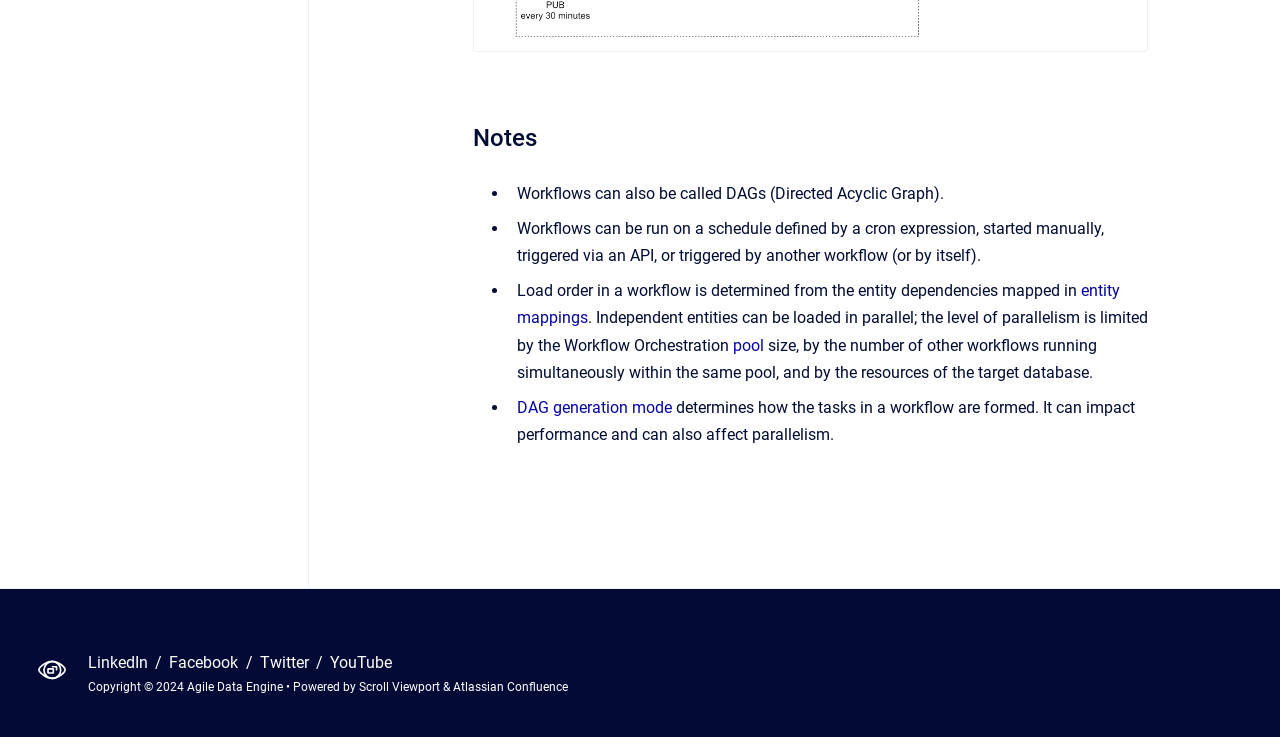Determine the coordinates of the bounding box that should be clicked to complete the instruction: "Click on 'pool'". The coordinates should be represented by four float numbers between 0 and 1: [left, top, right, bottom].

[0.573, 0.455, 0.597, 0.481]